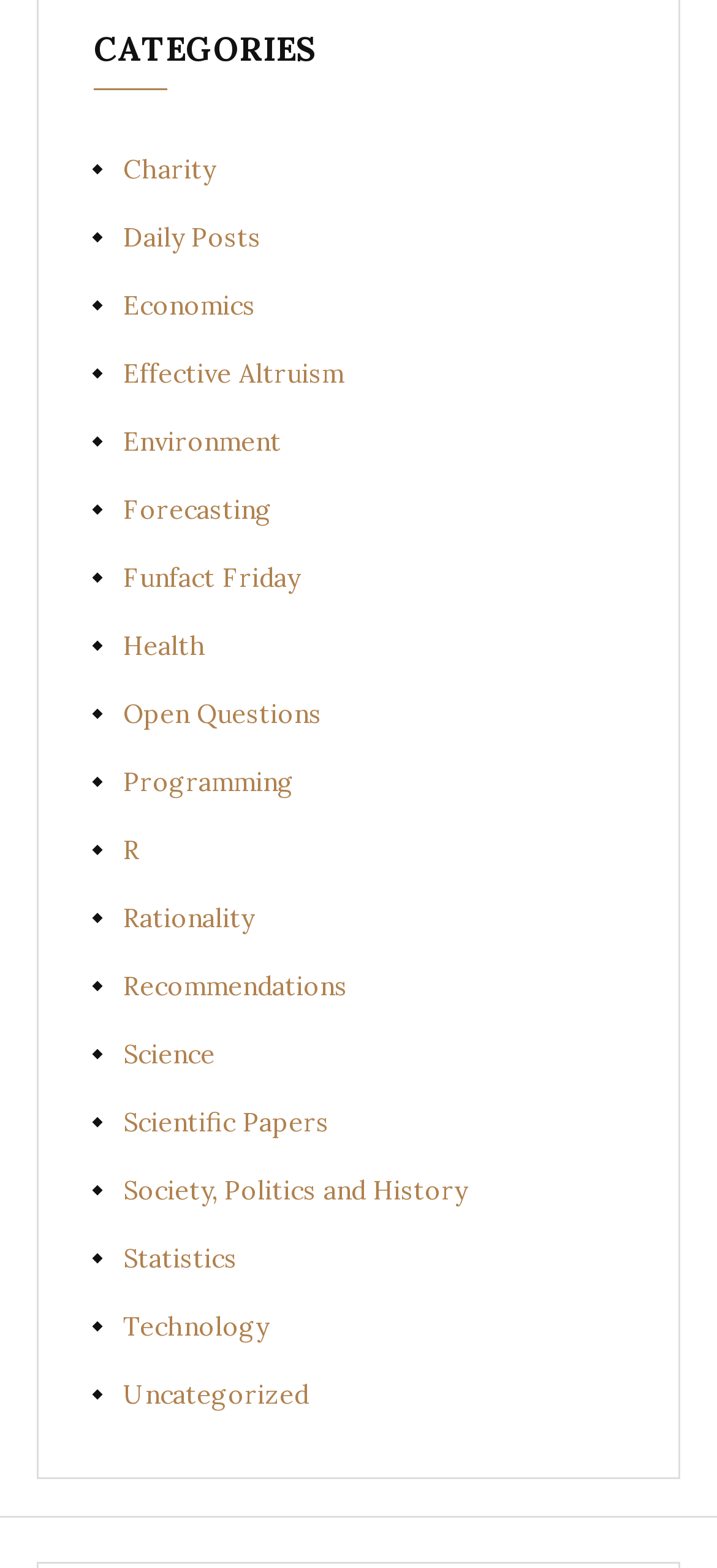How many categories start with the letter 'S'?
Answer the question with just one word or phrase using the image.

3